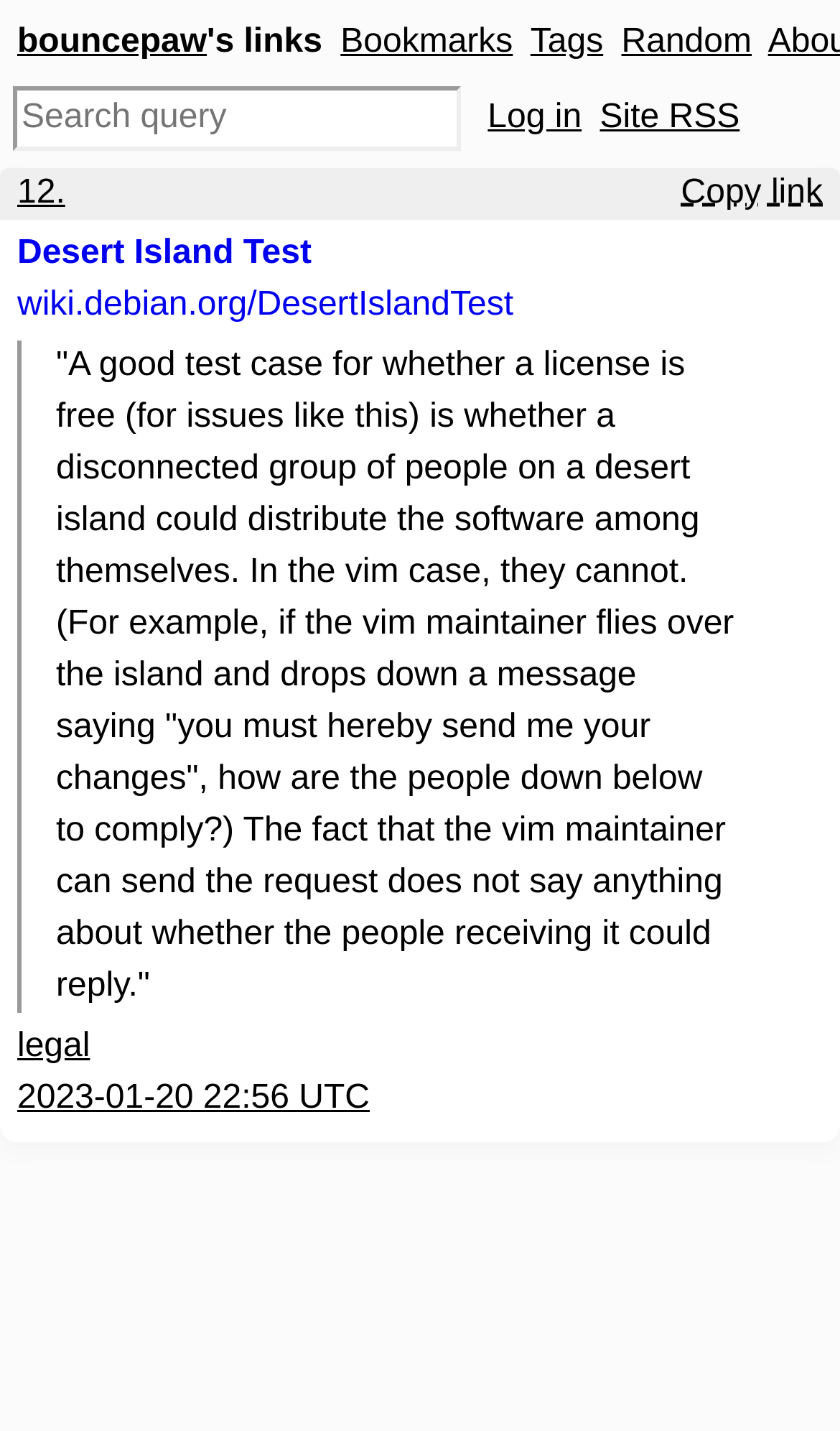Identify the bounding box of the HTML element described here: "Log in". Provide the coordinates as four float numbers between 0 and 1: [left, top, right, bottom].

[0.581, 0.065, 0.692, 0.101]